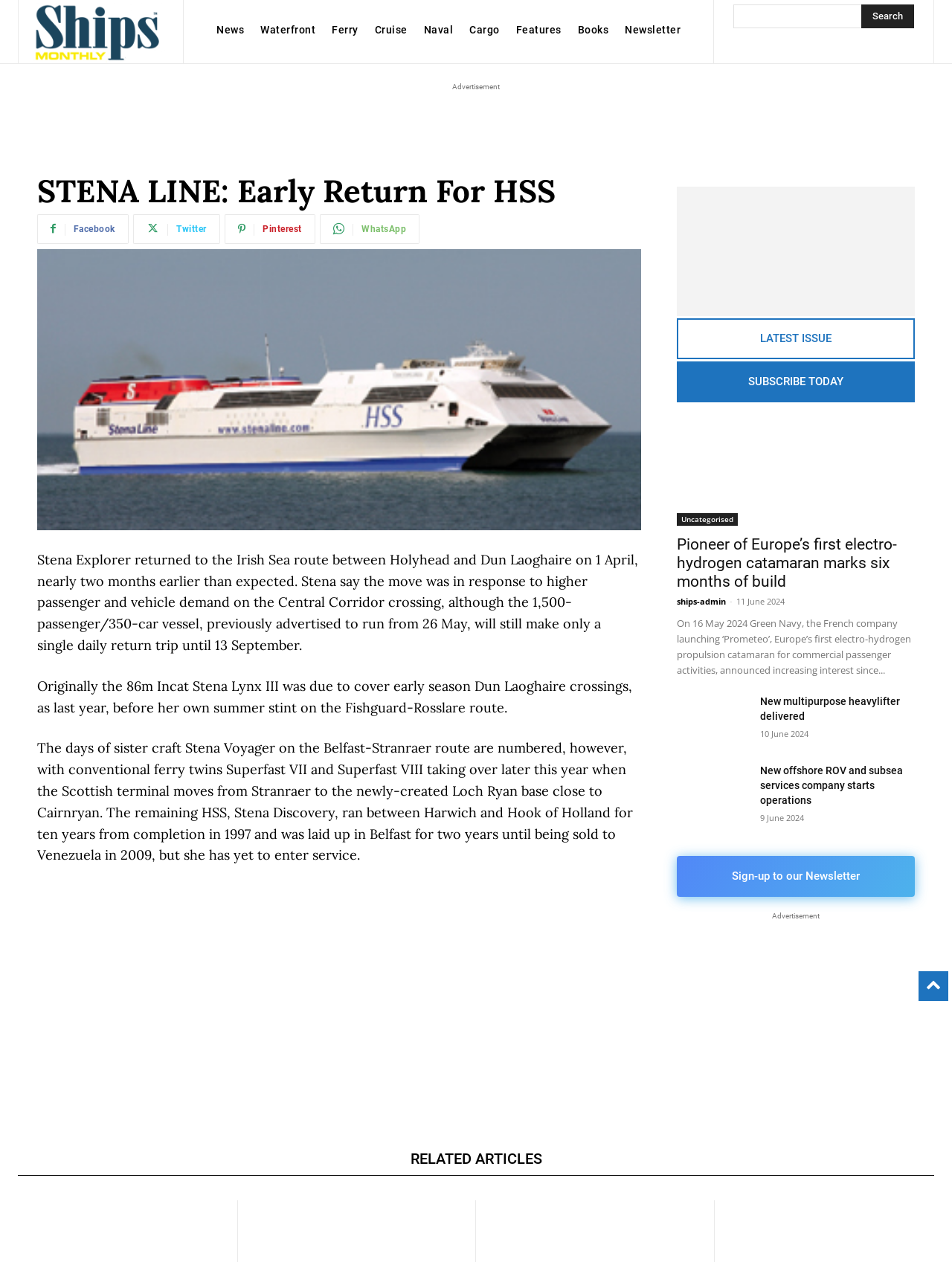Identify the bounding box coordinates necessary to click and complete the given instruction: "Go to News page".

[0.22, 0.0, 0.264, 0.047]